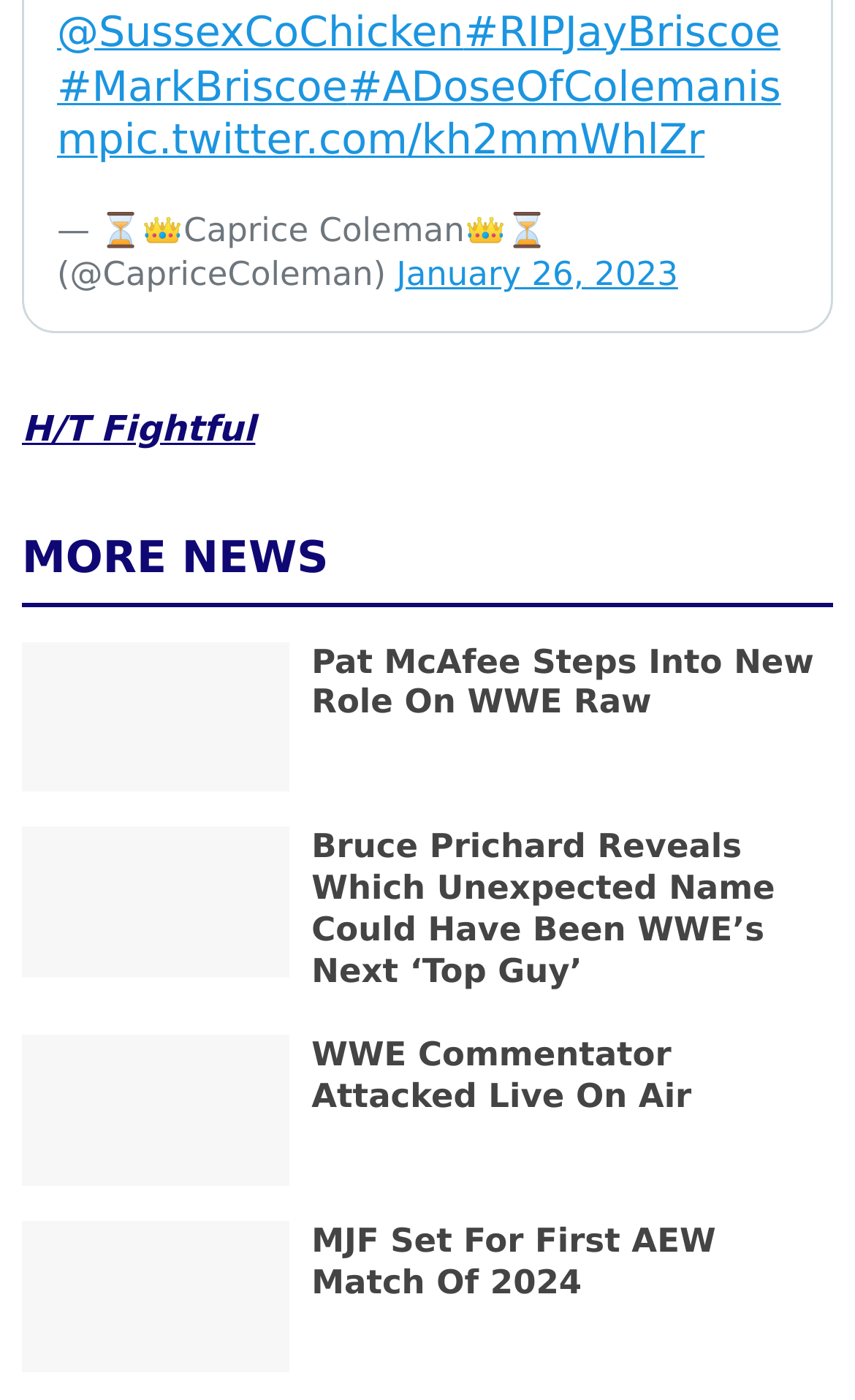Find the bounding box of the element with the following description: "January 26, 2023". The coordinates must be four float numbers between 0 and 1, formatted as [left, top, right, bottom].

[0.464, 0.182, 0.793, 0.21]